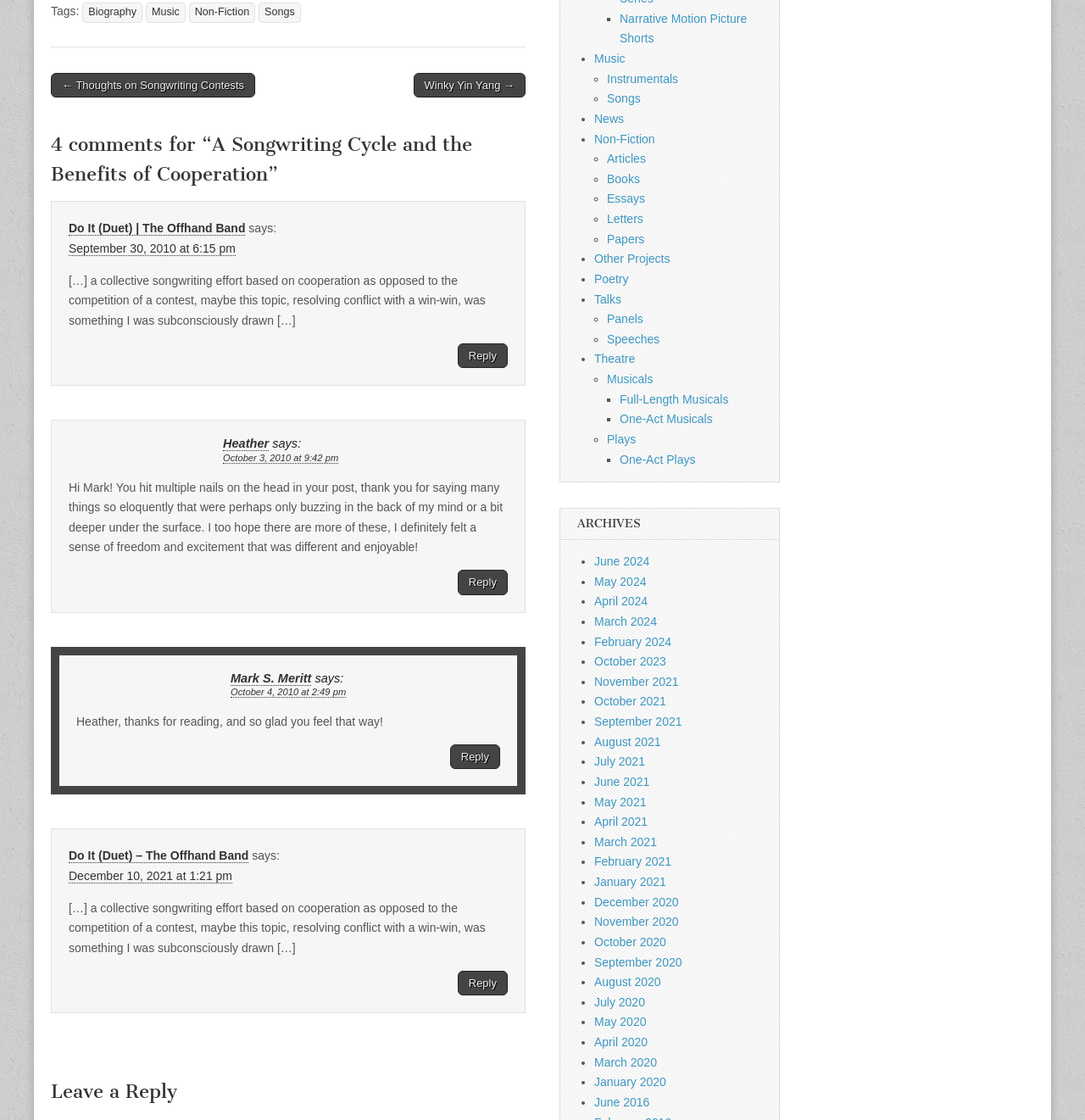What are the categories listed at the bottom of the page?
Using the image, answer in one word or phrase.

Music, Non-Fiction, etc.